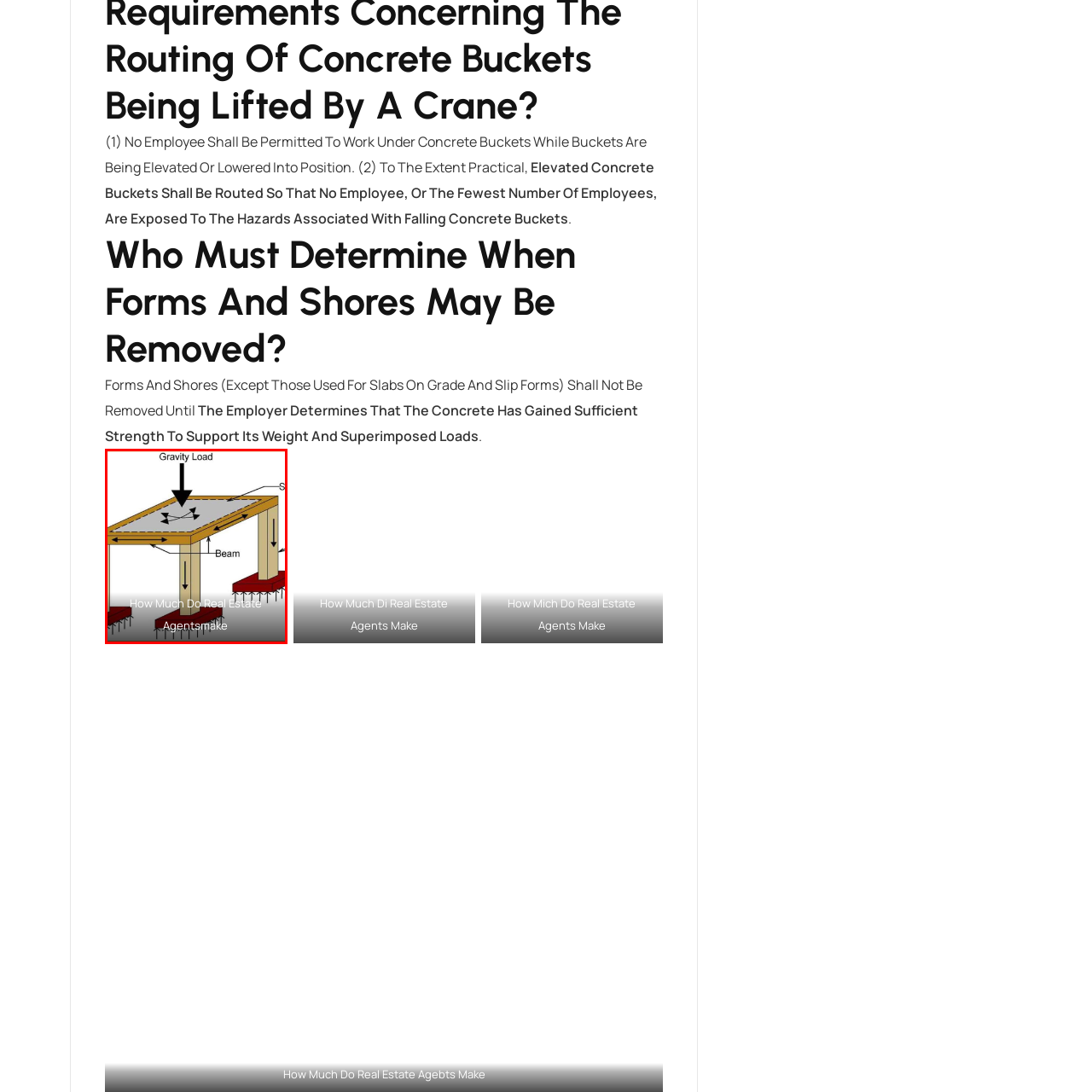Give an in-depth description of the image highlighted with the red boundary.

The image illustrates a structural diagram of a reinforced concrete slab, highlighting important elements related to load distribution. At the top of the diagram, an arrow labeled "Gravity Load" indicates the downward force acting on the slab. The slab is supported by beams on either side, which are shown transferring the load to vertical columns. These columns rest on substantial footings, depicted in red, that provide stability. The accompanying caption notes, "How Much Do Real Estate Agents Make," suggesting a connection to real estate-related topics, possibly addressing factors influencing property values, and how these might relate to the earnings of agents in the field.